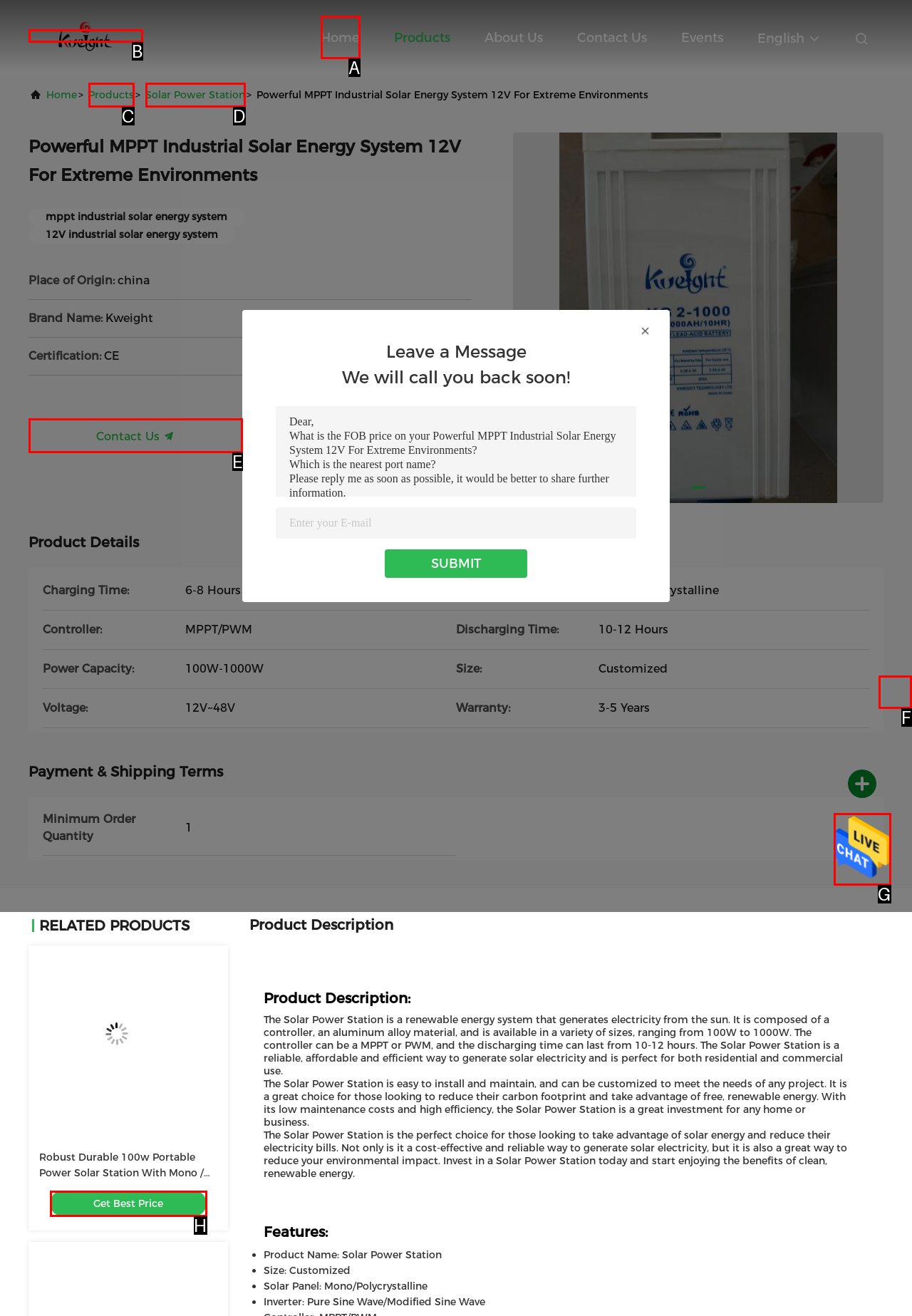Using the provided description: title="Home", select the HTML element that corresponds to it. Indicate your choice with the option's letter.

B